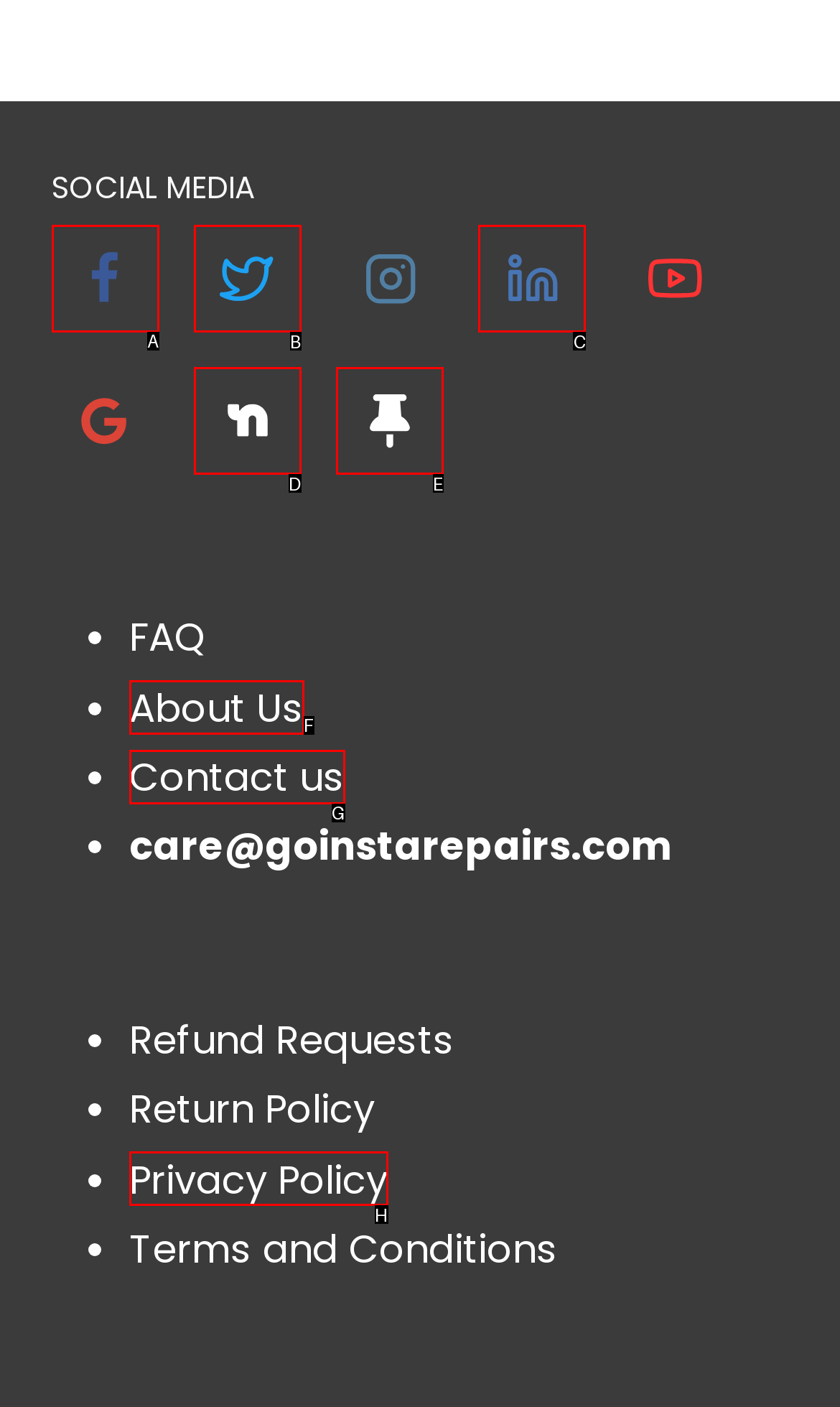Pick the HTML element that should be clicked to execute the task: Click on Facebook
Respond with the letter corresponding to the correct choice.

A